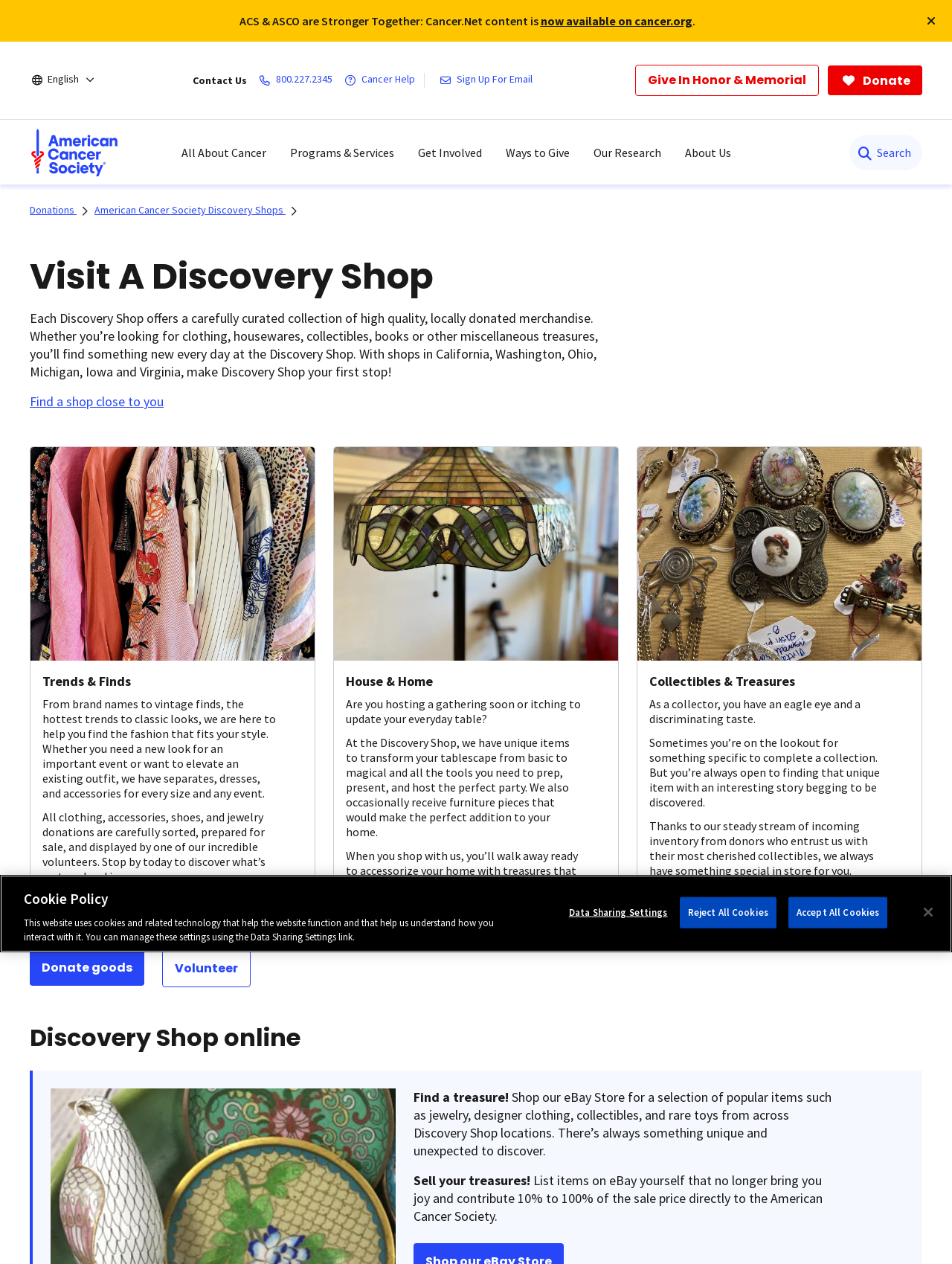Identify the bounding box of the UI element that matches this description: "aria-label="ACS Logo Alt Txt"".

[0.031, 0.102, 0.125, 0.139]